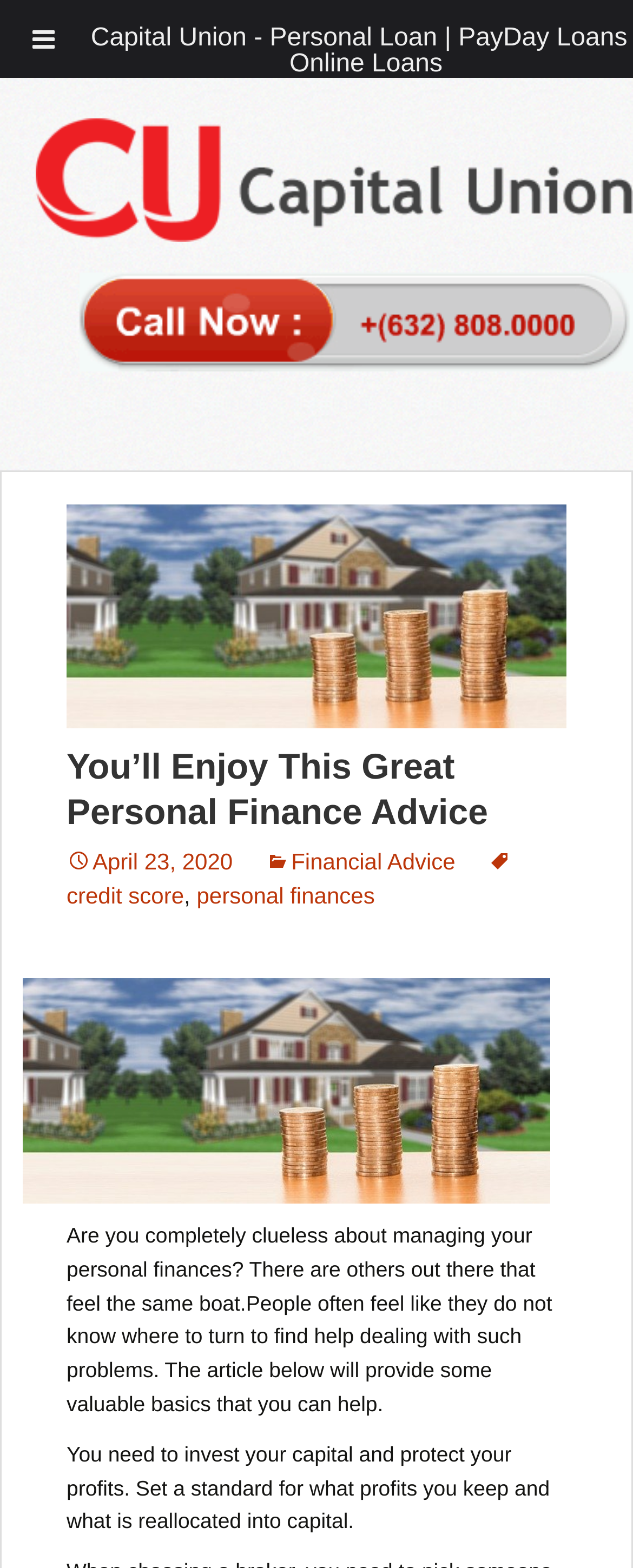What is one piece of advice given in the article?
Look at the screenshot and provide an in-depth answer.

One piece of advice given in the article can be found in the text content, specifically the sentence 'You need to invest your capital and protect your profits' which suggests that investing and protecting profits is an important aspect of managing personal finances.